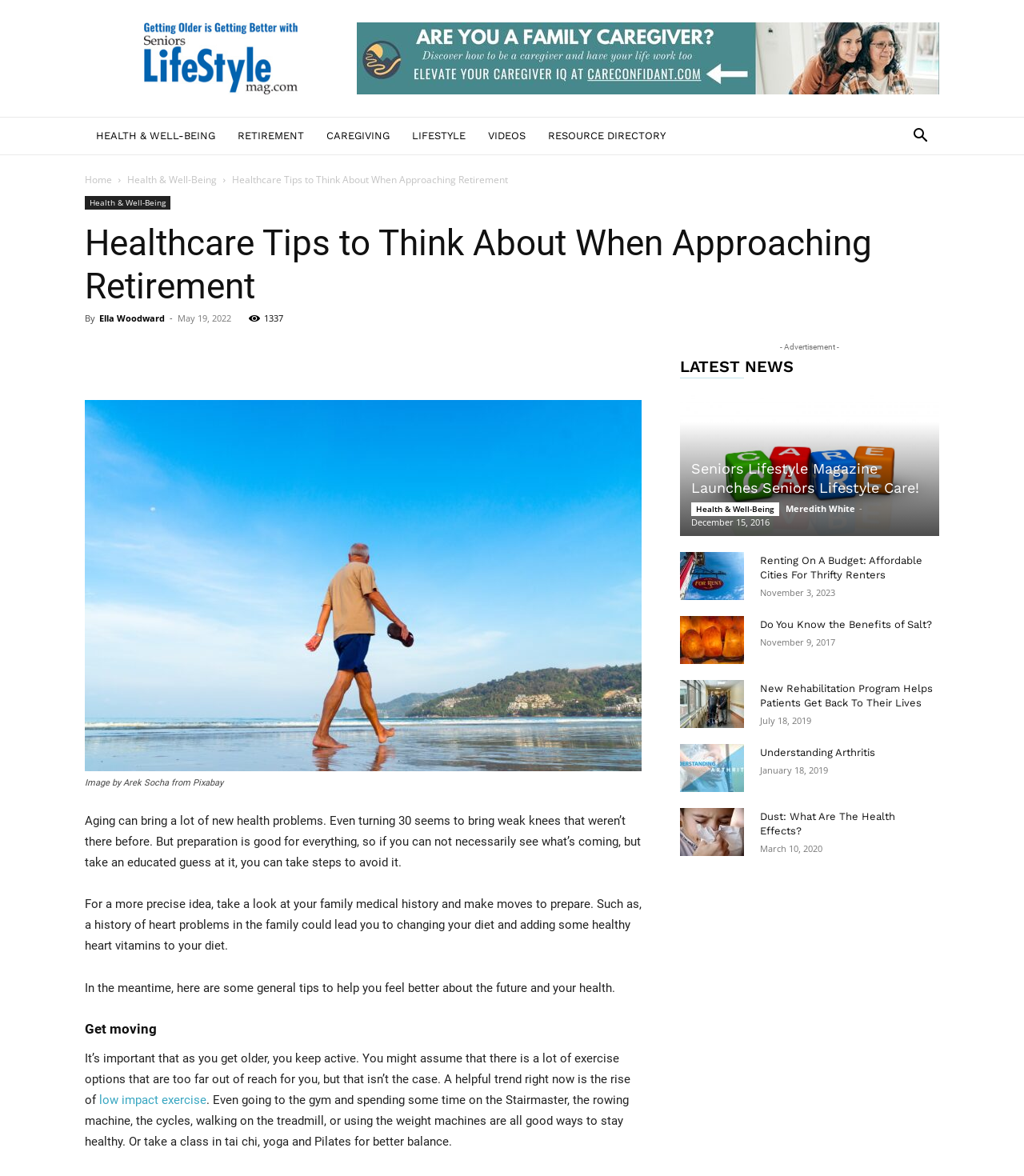Identify the bounding box coordinates of the clickable region required to complete the instruction: "Search for something". The coordinates should be given as four float numbers within the range of 0 and 1, i.e., [left, top, right, bottom].

[0.88, 0.11, 0.917, 0.123]